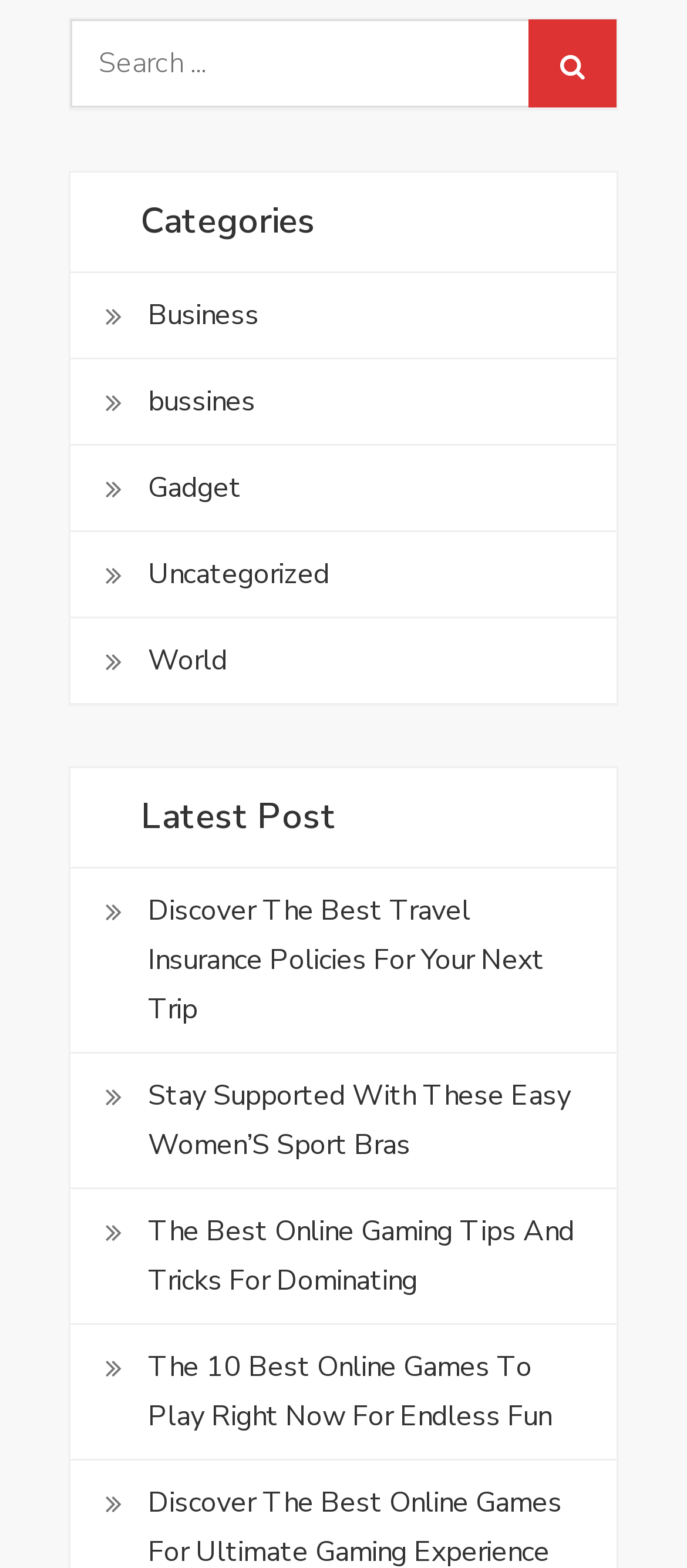Answer briefly with one word or phrase:
What is the purpose of the search box?

Search for content